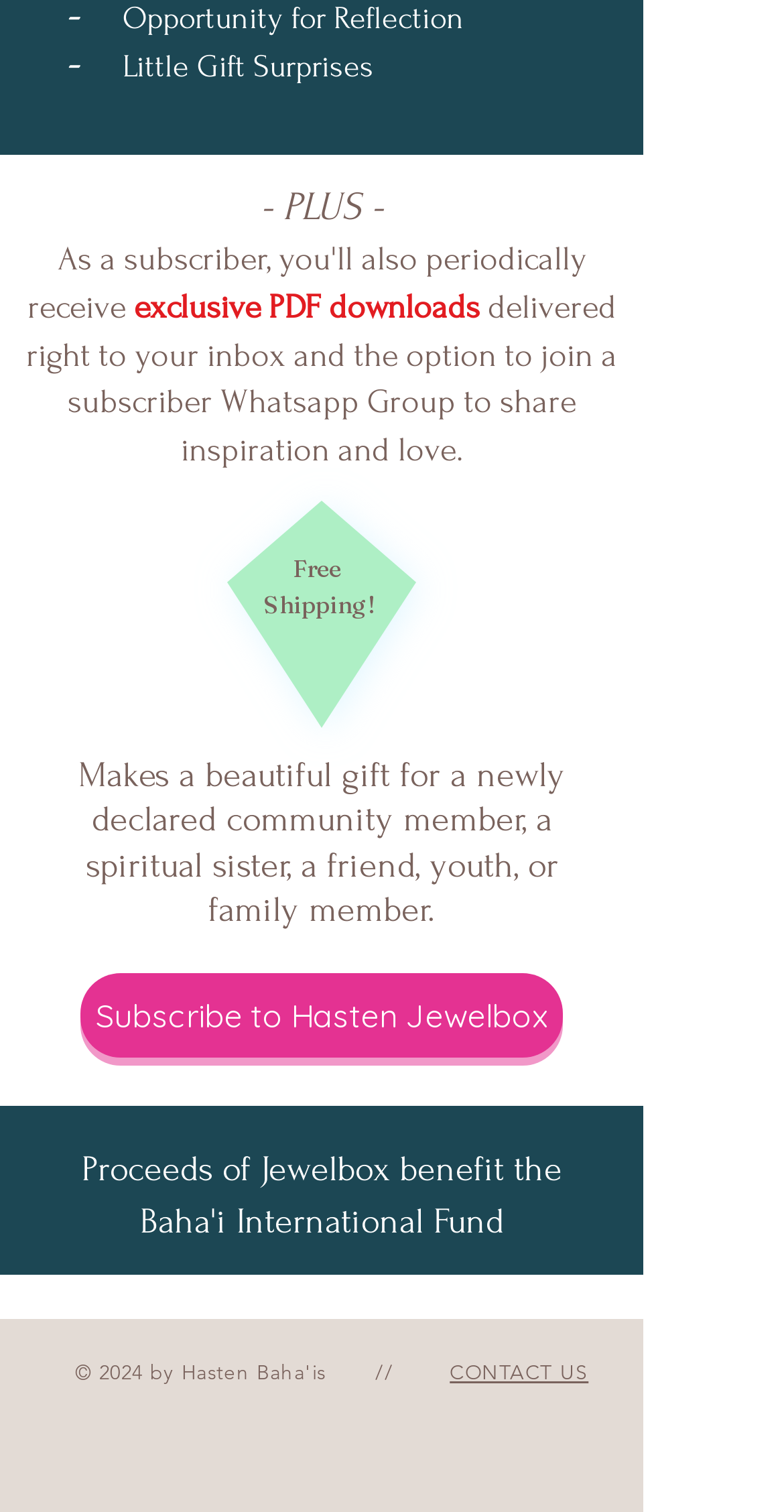Using the provided element description, identify the bounding box coordinates as (top-left x, top-left y, bottom-right x, bottom-right y). Ensure all values are between 0 and 1. Description: Subscribe to Hasten Jewelbox

[0.103, 0.644, 0.718, 0.699]